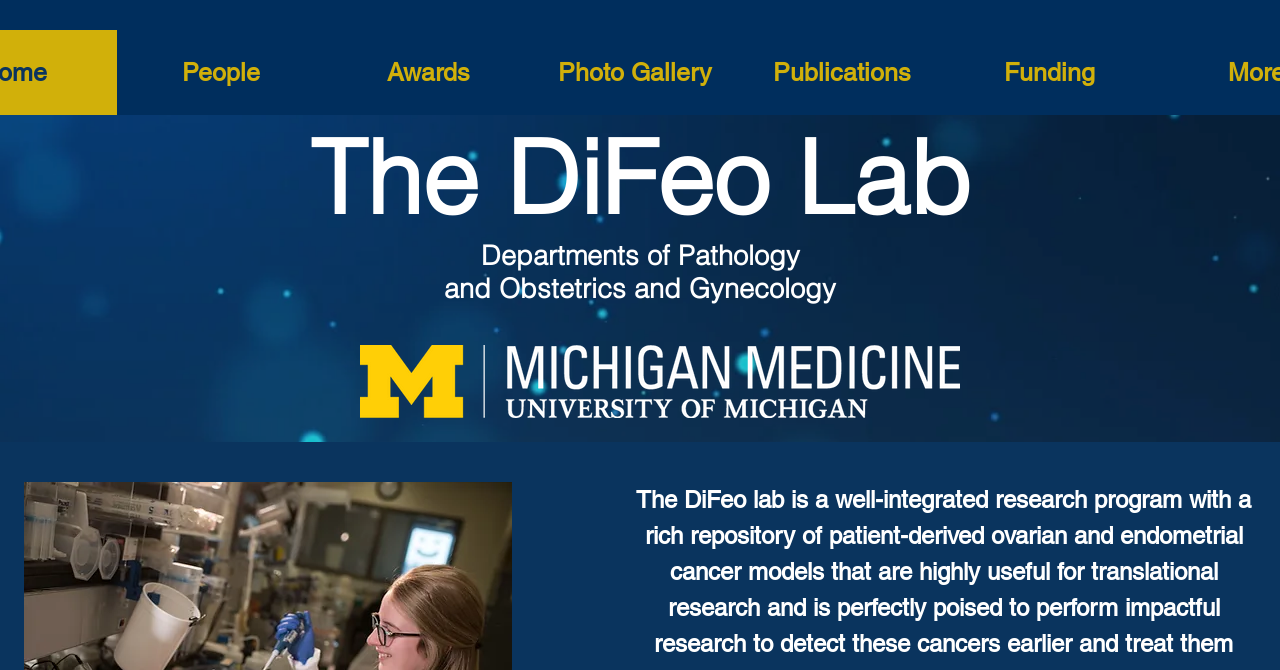Generate a thorough caption that explains the contents of the webpage.

The webpage is about the DiFeo Lab, a biomedical research lab focused on ovarian cancer and training the next generation of passionate cancer researchers. 

At the top of the page, there is a navigation menu with 7 links: Home, People, Awards, Photo Gallery, Publications, Funding, and Join Us, followed by Contact Us. These links are aligned horizontally and take up the top portion of the page.

Below the navigation menu, there are two headings. The first heading, "The DiFeo Lab", is centered and takes up most of the width of the page. The second heading, "Departments of Pathology and Obstetrics and Gynecology", is also centered and positioned below the first heading.

To the right of the headings, there is an image of a signature marketing logo in white. This image is positioned roughly in the middle of the page, vertically.

Above the navigation menu, there is another set of links, which are identical to the ones below, but with a slightly different layout. These links are also aligned horizontally and take up a smaller portion of the page.

There is also an iframe at the very top of the page, which takes up almost the entire width of the page but is very short in height.